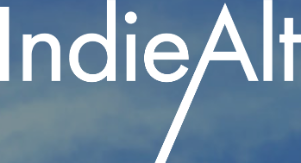What is the tone of the musical experience?
Based on the image, give a concise answer in the form of a single word or short phrase.

Laid-back yet vibrant